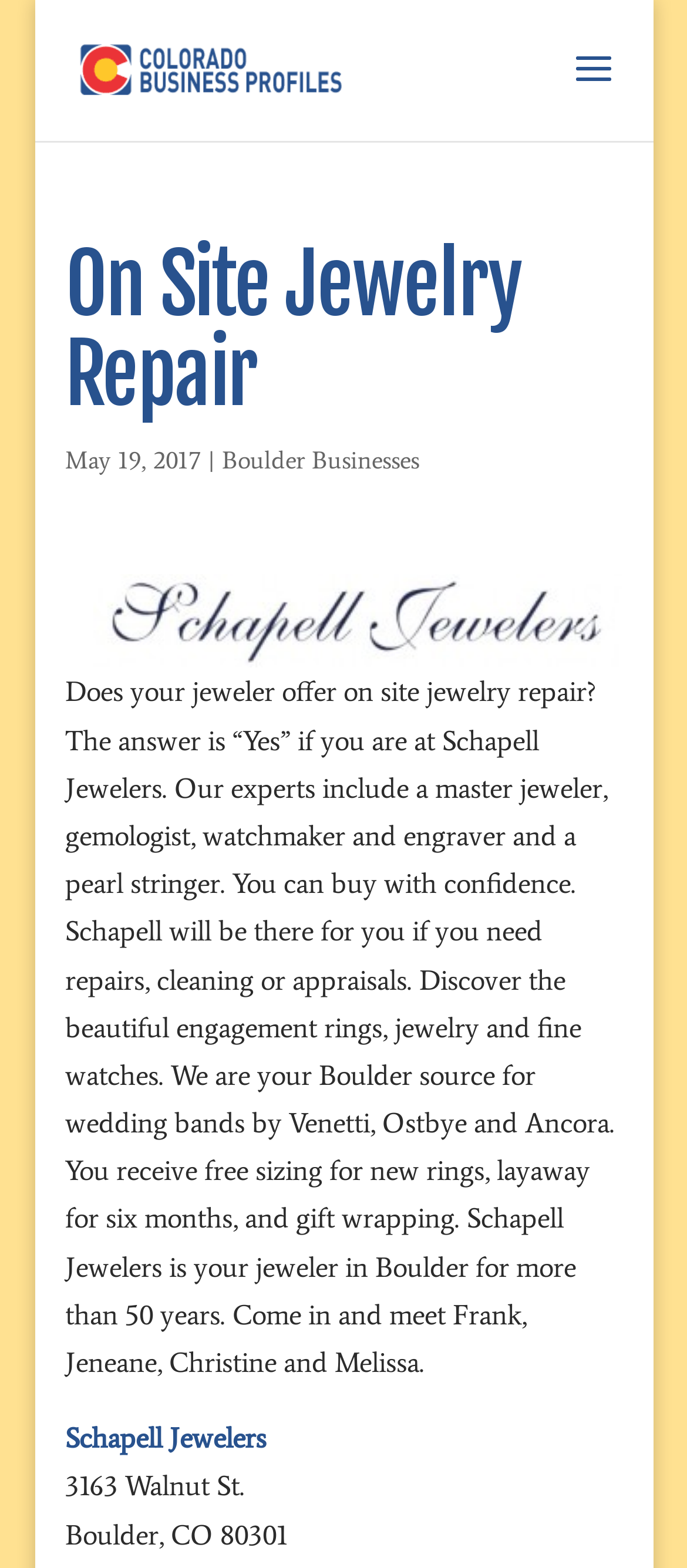What type of business is Schapell Jewelers?
Refer to the screenshot and deliver a thorough answer to the question presented.

Based on the webpage content, Schapell Jewelers is a jewelry store that offers on-site jewelry repair, sells engagement rings, jewelry, and fine watches, and provides services such as cleaning, appraisals, and pearl stringing.